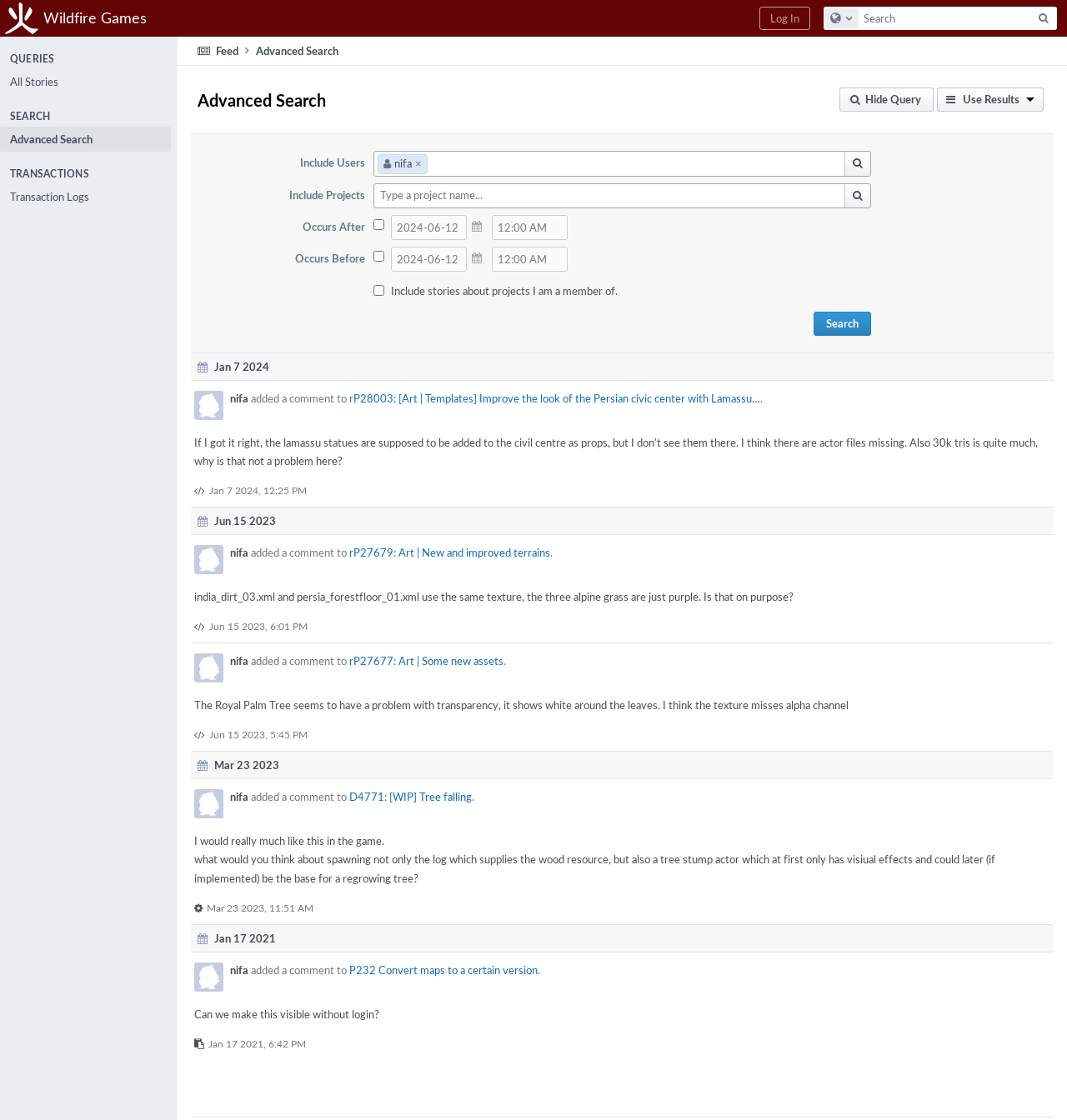Identify the bounding box coordinates necessary to click and complete the given instruction: "Log in to the system".

[0.712, 0.006, 0.759, 0.027]